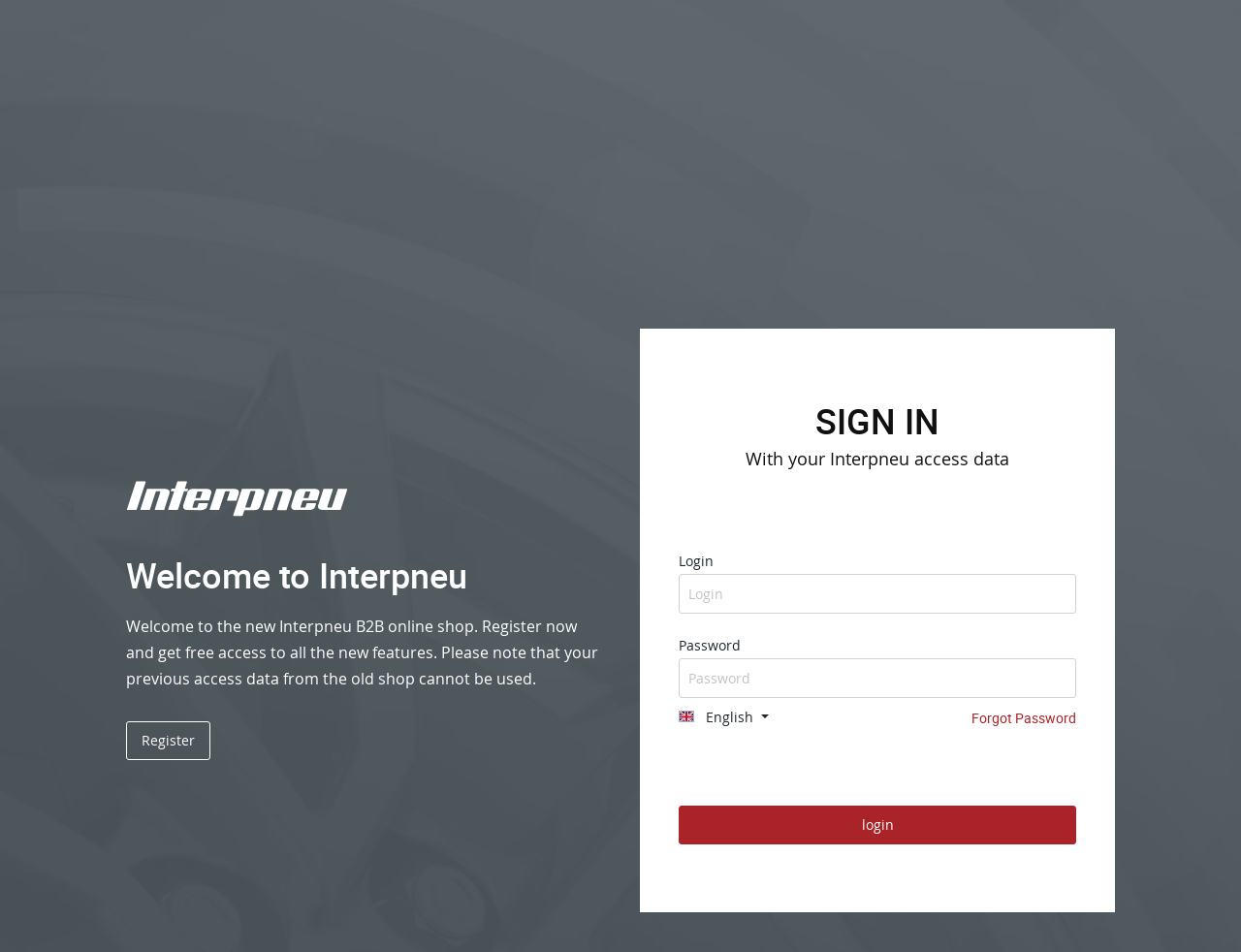Give a concise answer using one word or a phrase to the following question:
What is required to login?

Login and Password